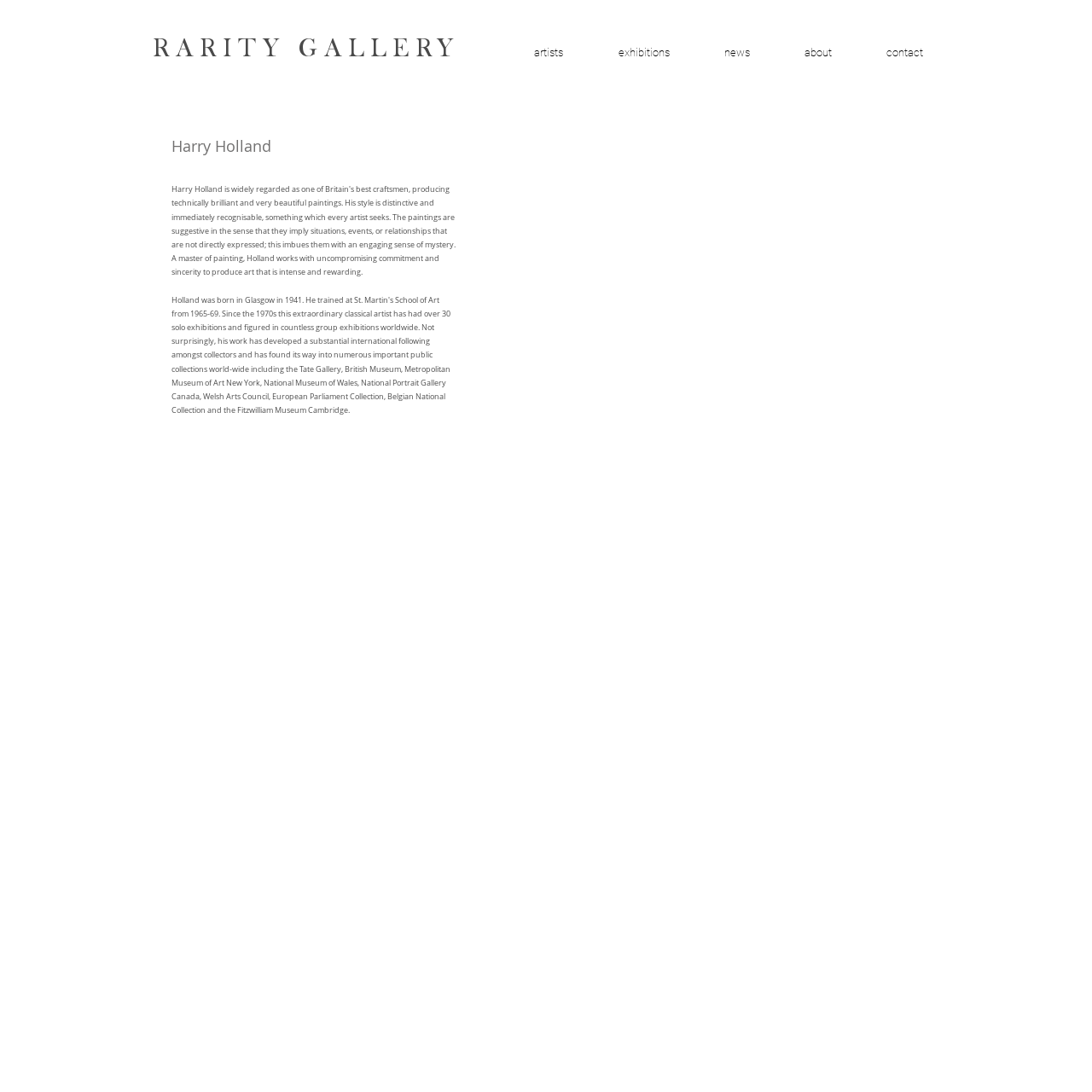Specify the bounding box coordinates (top-left x, top-left y, bottom-right x, bottom-right y) of the UI element in the screenshot that matches this description: artists

[0.463, 0.037, 0.541, 0.06]